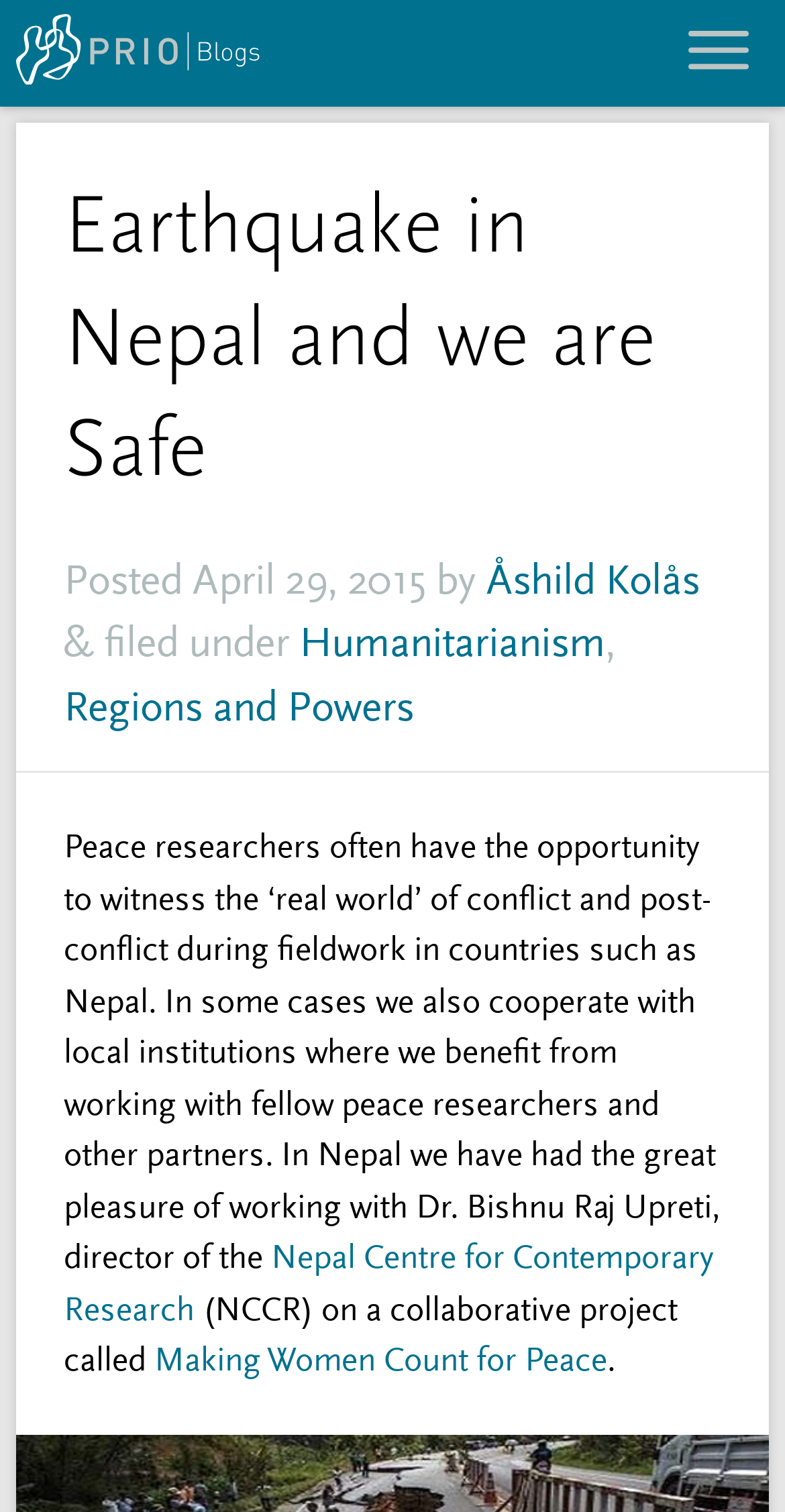What is the institution mentioned in the article?
Using the image as a reference, answer with just one word or a short phrase.

Nepal Centre for Contemporary Research